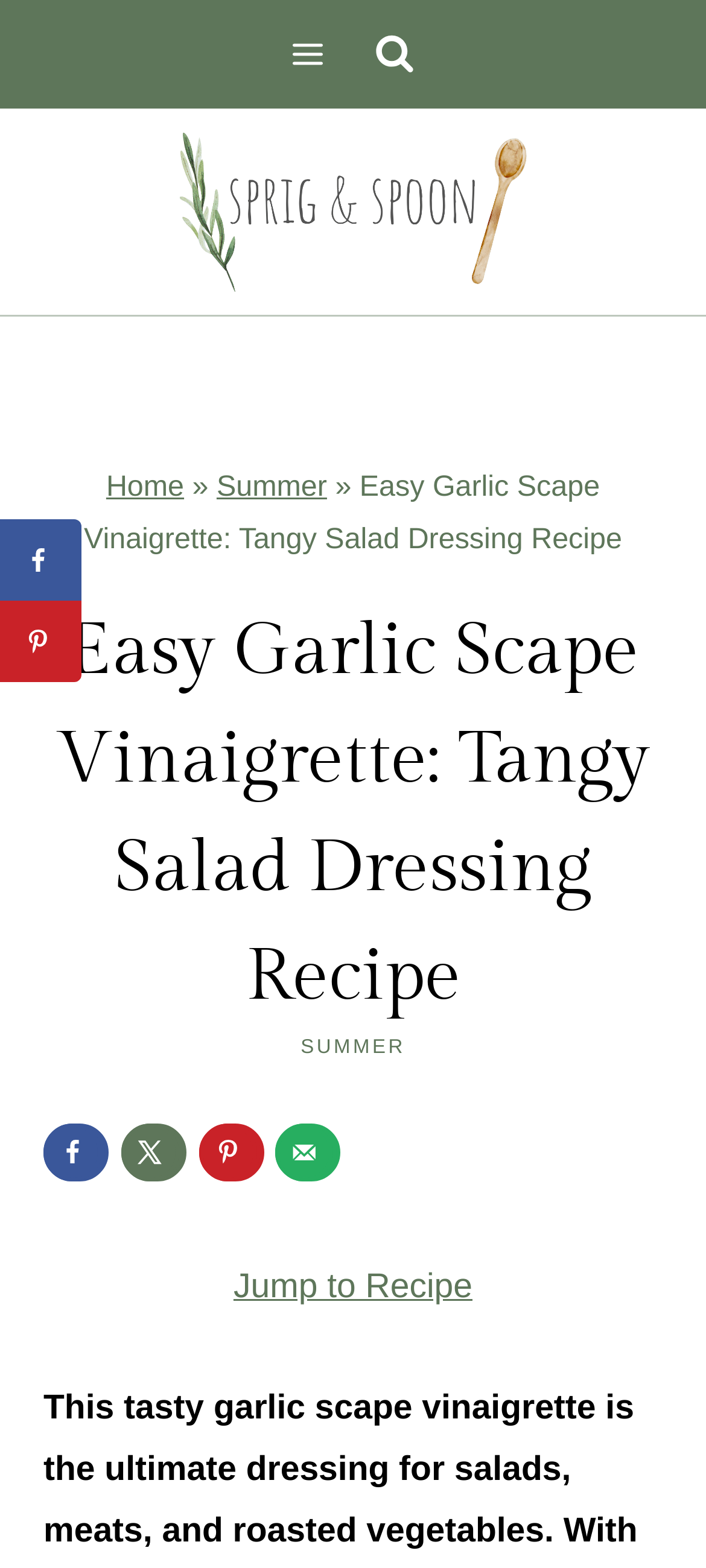What is the name of the website?
Please provide a single word or phrase answer based on the image.

Sprig and Spoon